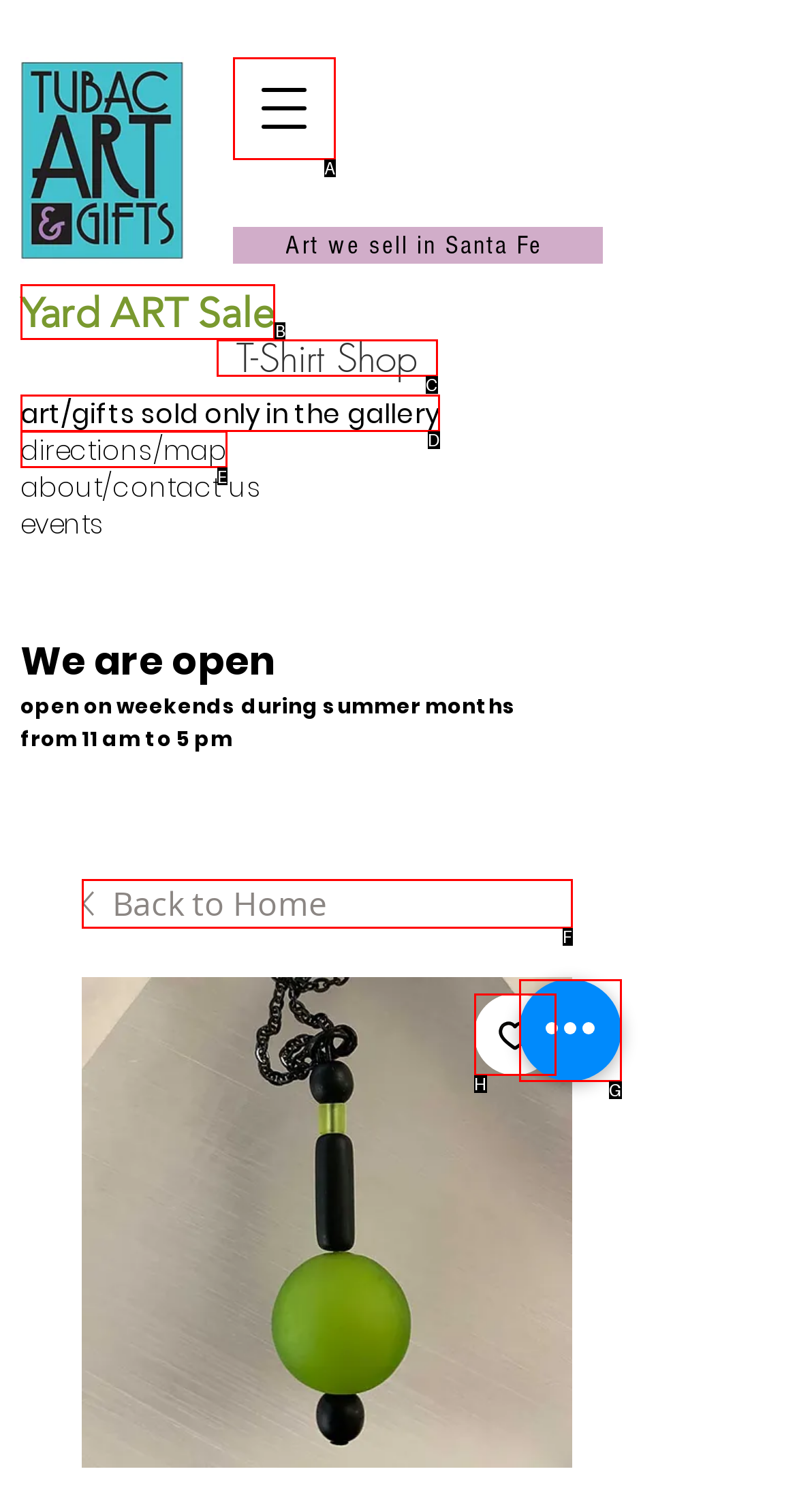Given the element description: Back to Home
Pick the letter of the correct option from the list.

F